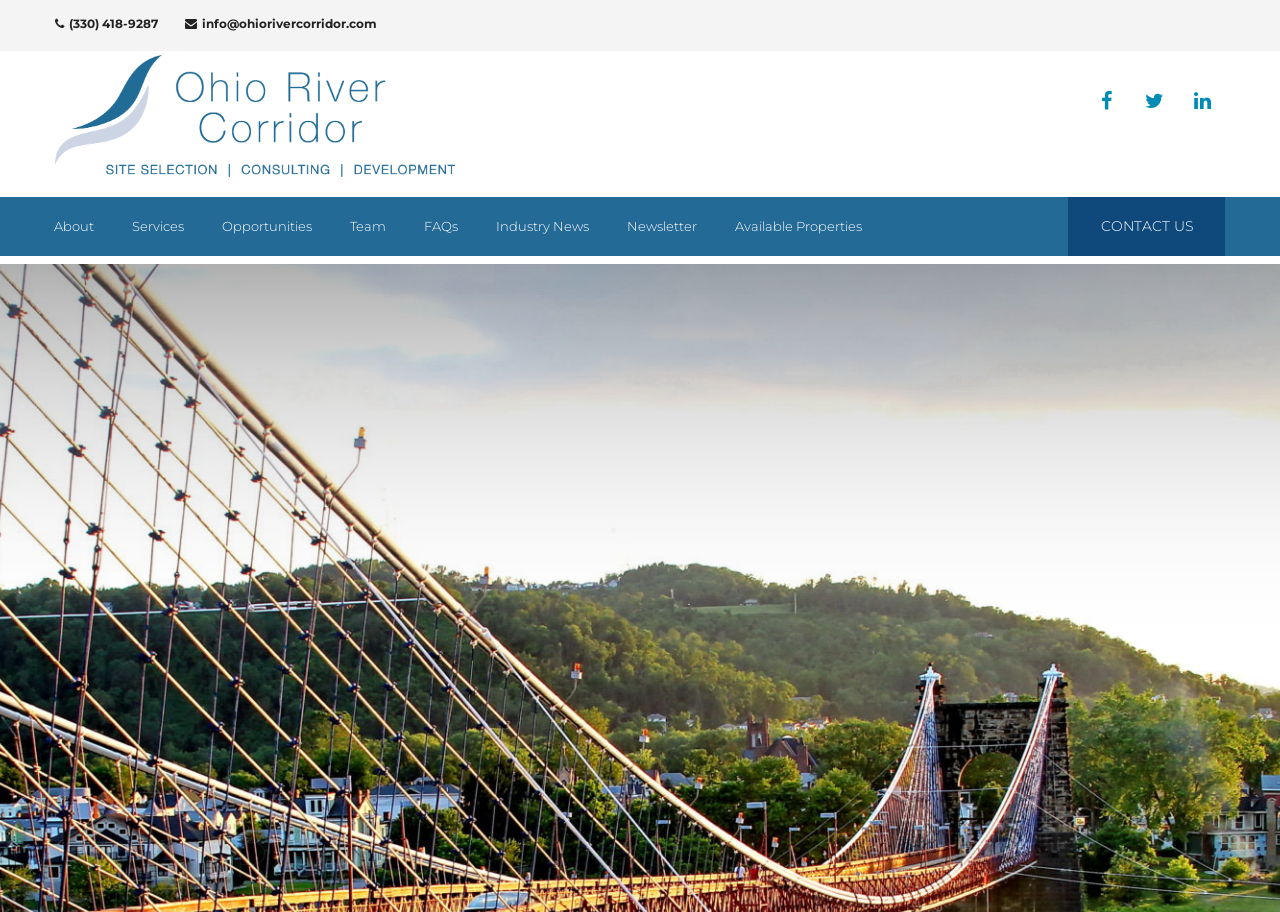What is the third menu item?
Based on the image, provide your answer in one word or phrase.

Team